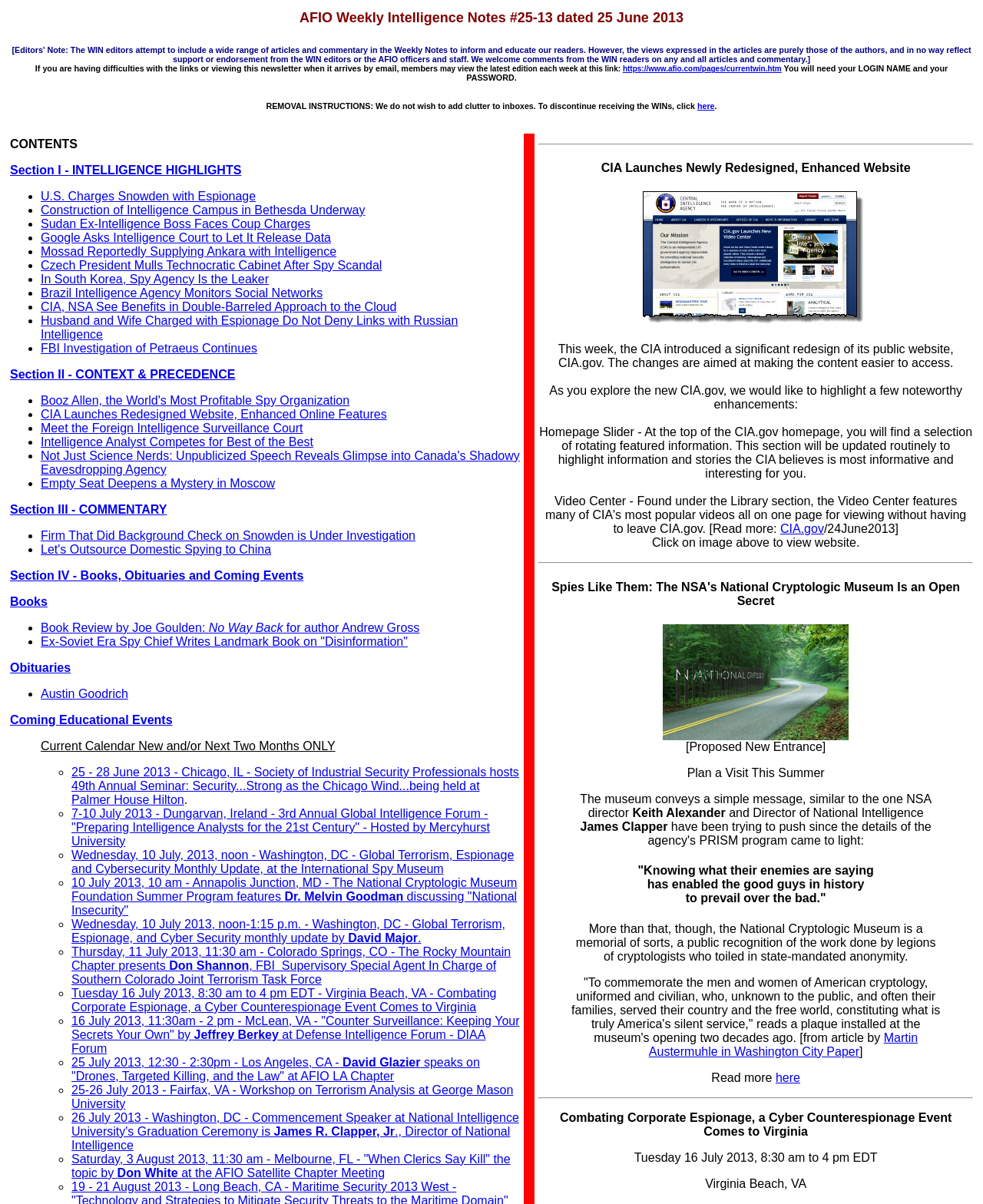Identify the bounding box for the UI element specified in this description: "admin". The coordinates must be four float numbers between 0 and 1, formatted as [left, top, right, bottom].

None